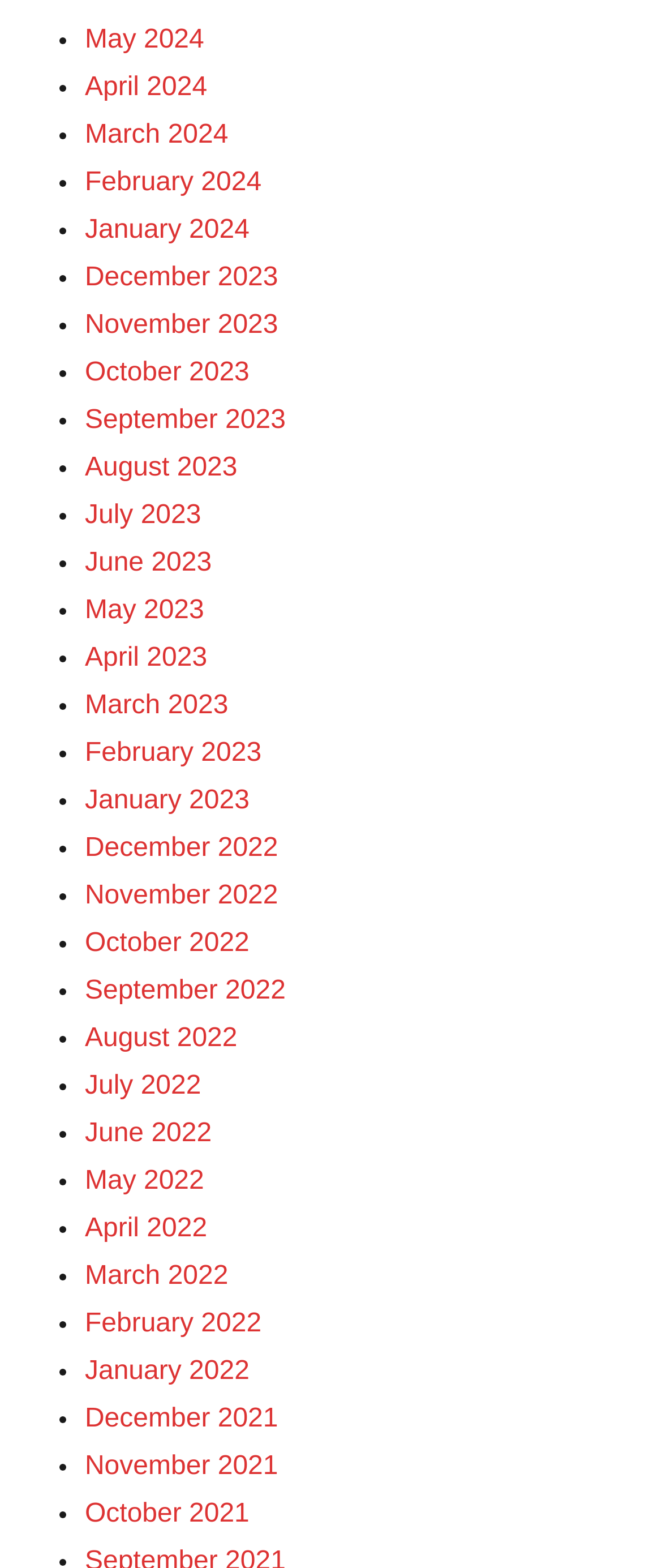Determine the bounding box coordinates of the clickable element to complete this instruction: "View May 2024". Provide the coordinates in the format of four float numbers between 0 and 1, [left, top, right, bottom].

[0.128, 0.016, 0.308, 0.034]